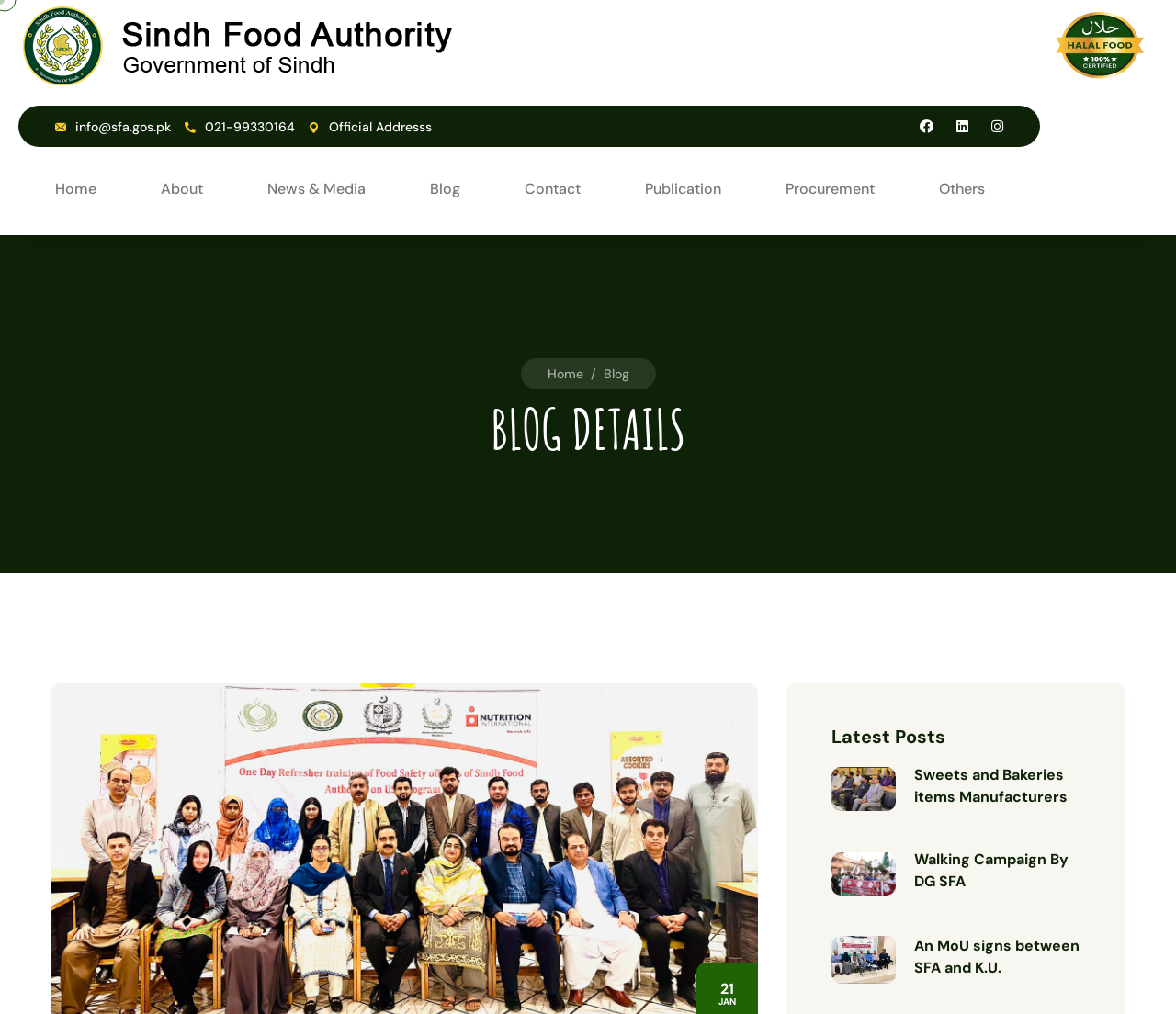Answer briefly with one word or phrase:
How many main navigation links are present?

7